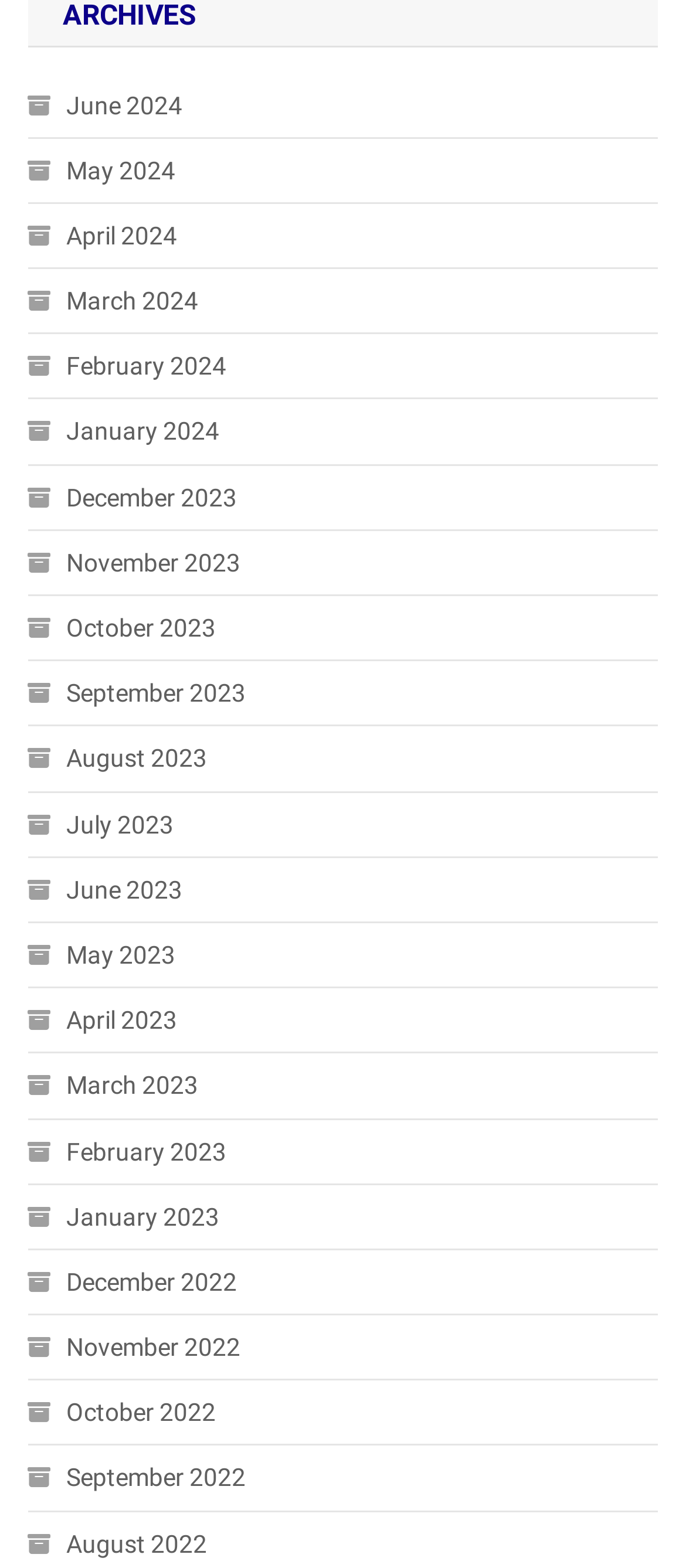Identify the bounding box coordinates of the area you need to click to perform the following instruction: "Browse August 2022".

[0.04, 0.97, 0.302, 0.999]